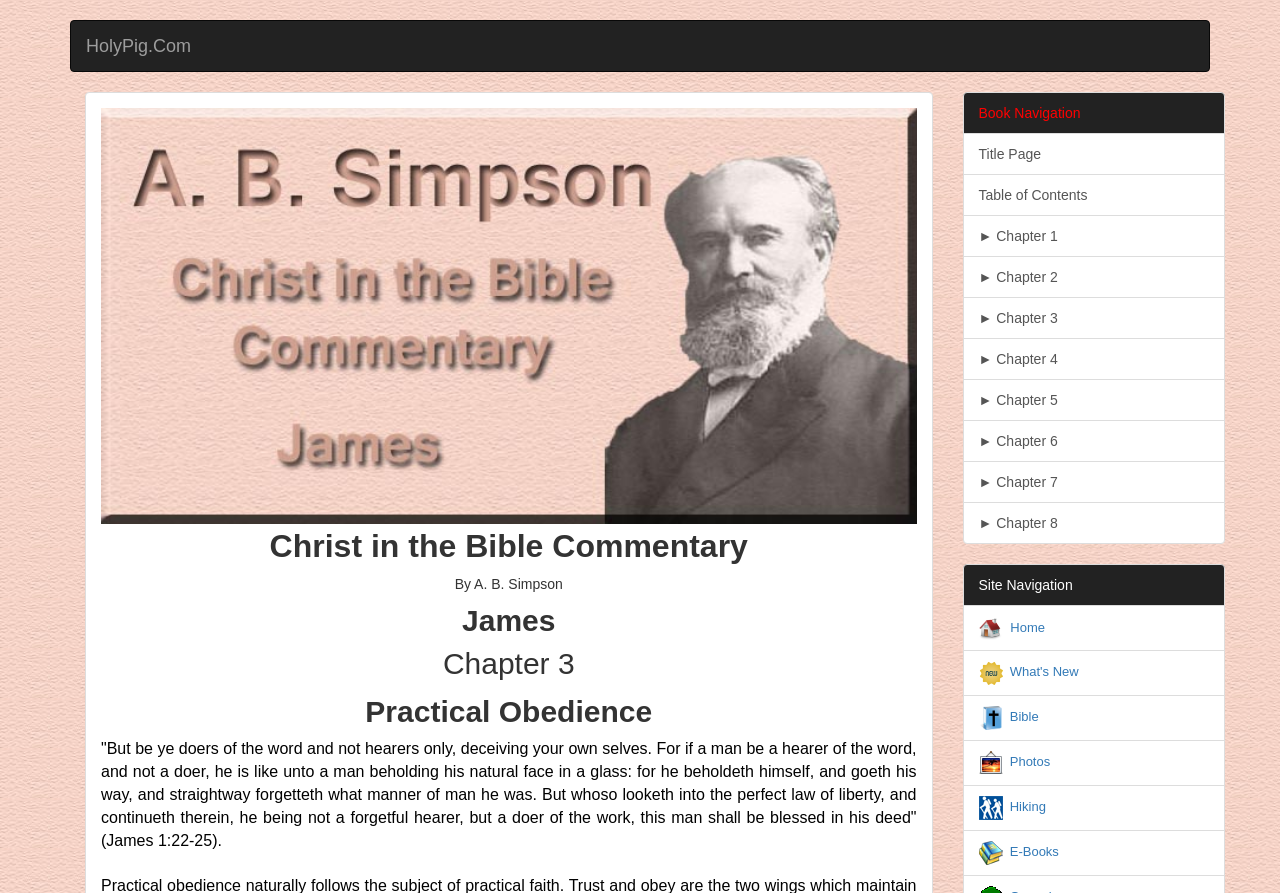Describe in detail what you see on the webpage.

This webpage is about the Bible commentary on the book of James, Chapter 3, by A. B. Simpson. At the top left, there is a link to "HolyPig.Com". Below it, there is a large image that takes up most of the top section of the page. 

To the right of the image, there are three headings: "Christ in the Bible Commentary", "James", and "Chapter 3". Below the "Chapter 3" heading, there is a subheading "Practical Obedience". 

On the right side of the page, there is a section for book navigation, which includes links to the title page, table of contents, and chapters 1 to 8. 

Below the book navigation section, there is a site navigation section, which includes links to the home page, what's new, Bible, photos, hiking, and e-books. Each link is accompanied by a small image.